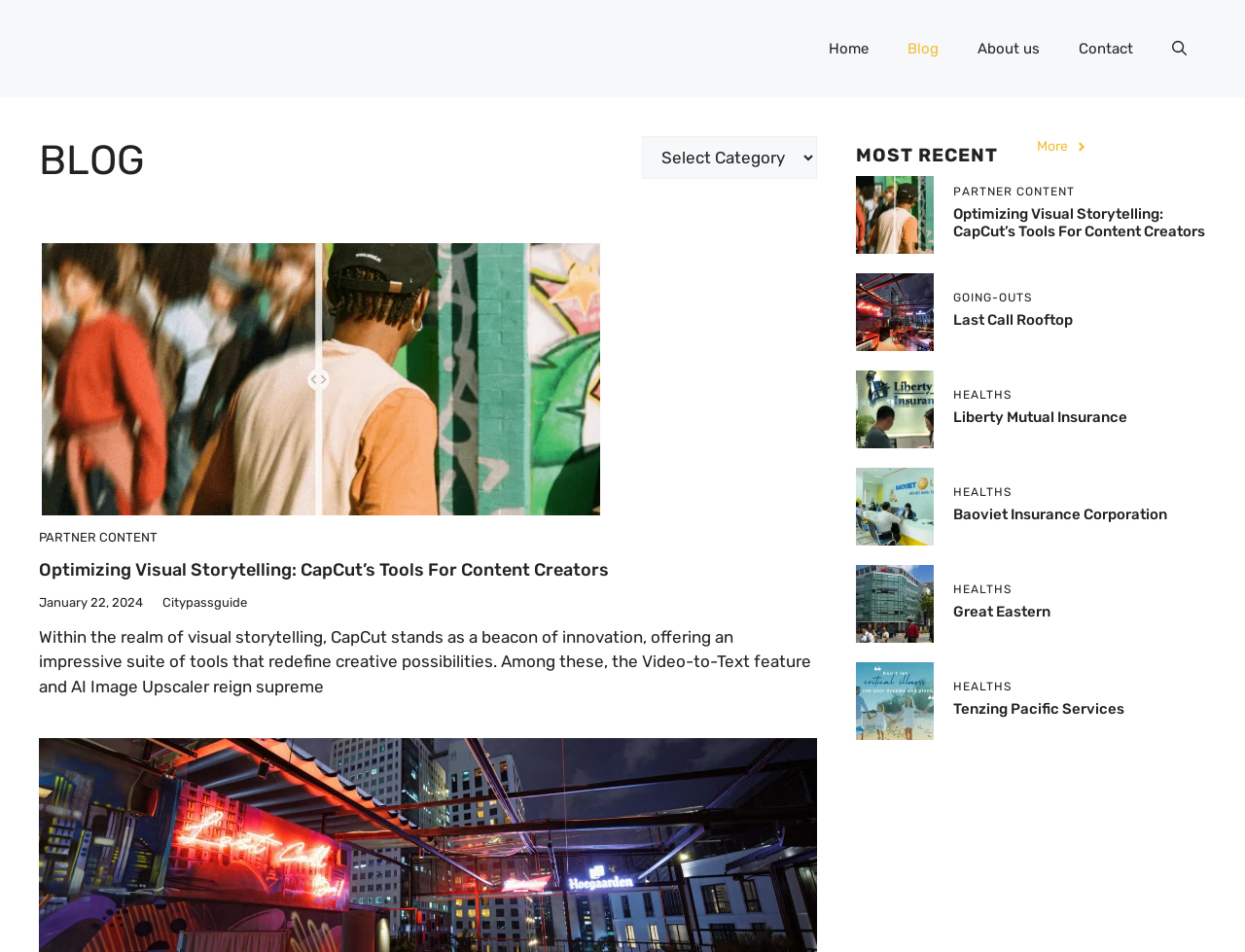Determine the bounding box coordinates of the area to click in order to meet this instruction: "Open the search function".

[0.926, 0.02, 0.969, 0.082]